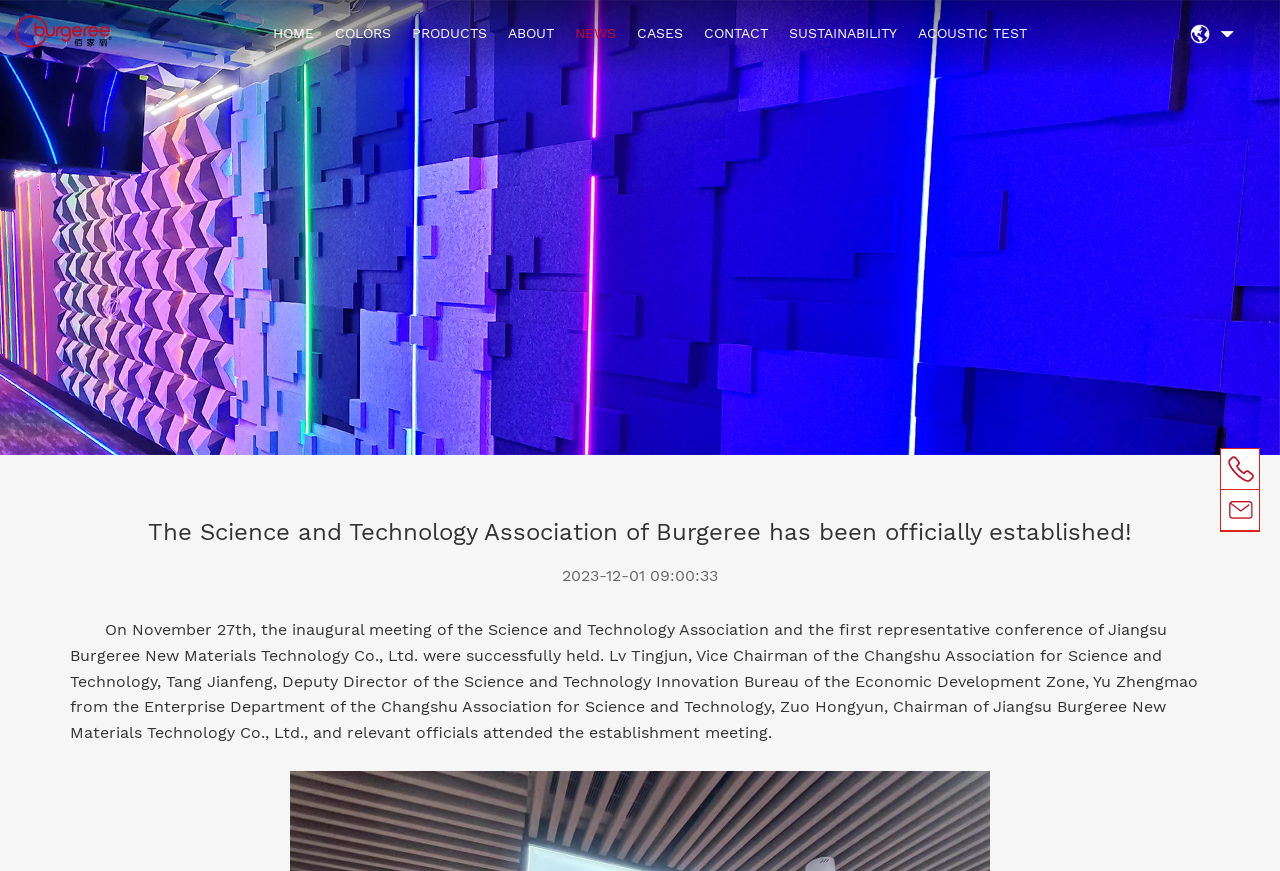Create a detailed summary of all the visual and textual information on the webpage.

The webpage is about the establishment of the Science and Technology Association of Burgeree. At the top-left corner, there is a small image and a link. Below them, there is a row of nine links, including "HOME", "COLORS", "PRODUCTS", "ABOUT", "NEWS", "CASES", "CONTACT", "SUSTAINABILITY", and "ACOUSTIC TEST", which are evenly spaced and aligned horizontally. 

To the right of these links, there are two small images. Above these links and images, there is a large image that spans the entire width of the page. 

In the middle of the page, there is a title "The Science and Technology Association of Burgeree has been officially established!" followed by a date "2023-12-01 09:00:33" below it. 

The main content of the page is a paragraph of text that describes the inaugural meeting of the Science and Technology Association and the first representative conference of Jiangsu Burgeree New Materials Technology Co., Ltd. The text mentions the attendees of the meeting, including officials from the Changshu Association for Science and Technology and Jiangsu Burgeree New Materials Technology Co., Ltd. 

At the top-right corner, there is a link "CN" and two small images.